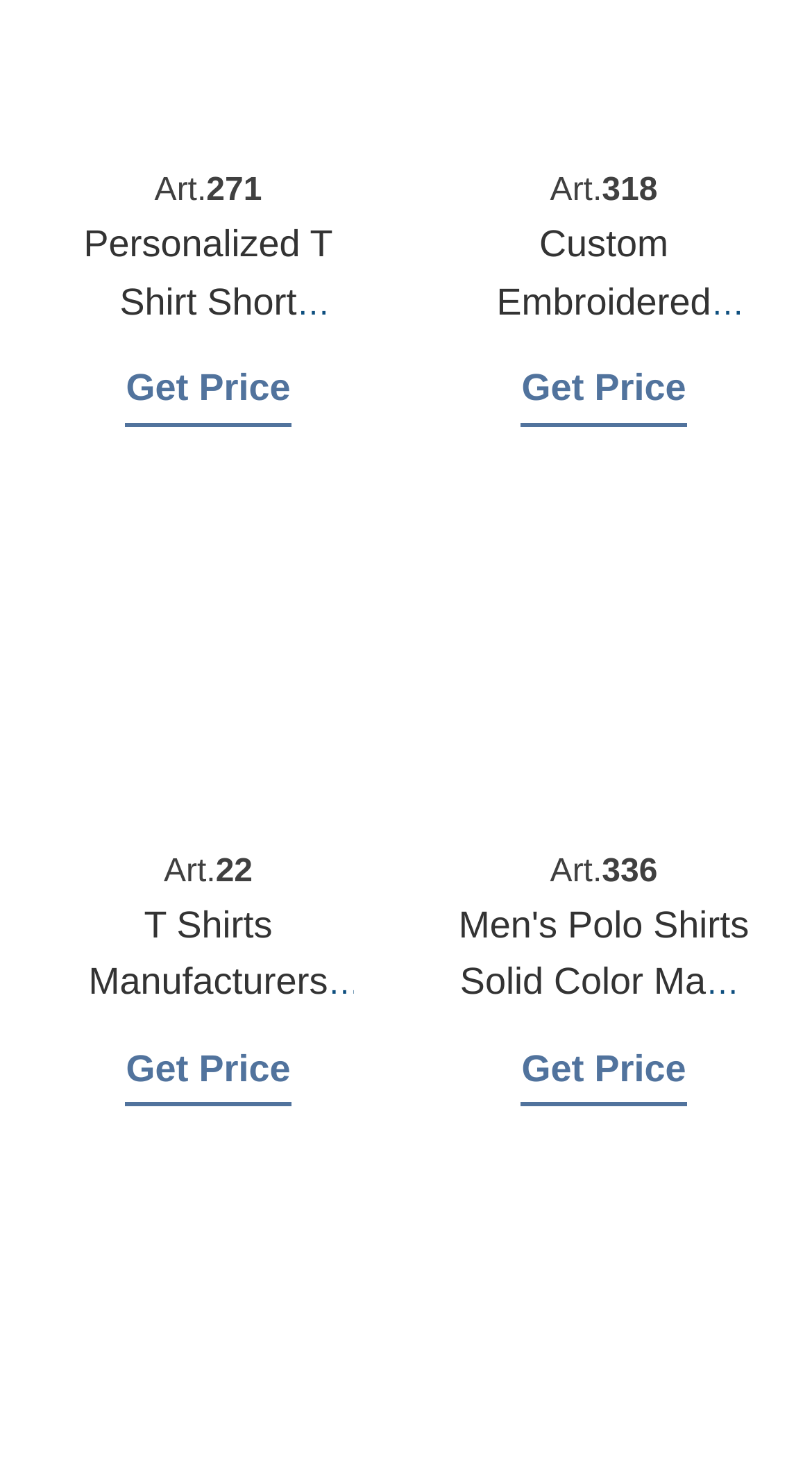Please respond in a single word or phrase: 
What is the name of the manufacturer mentioned?

Siatex Bangladesh Factory